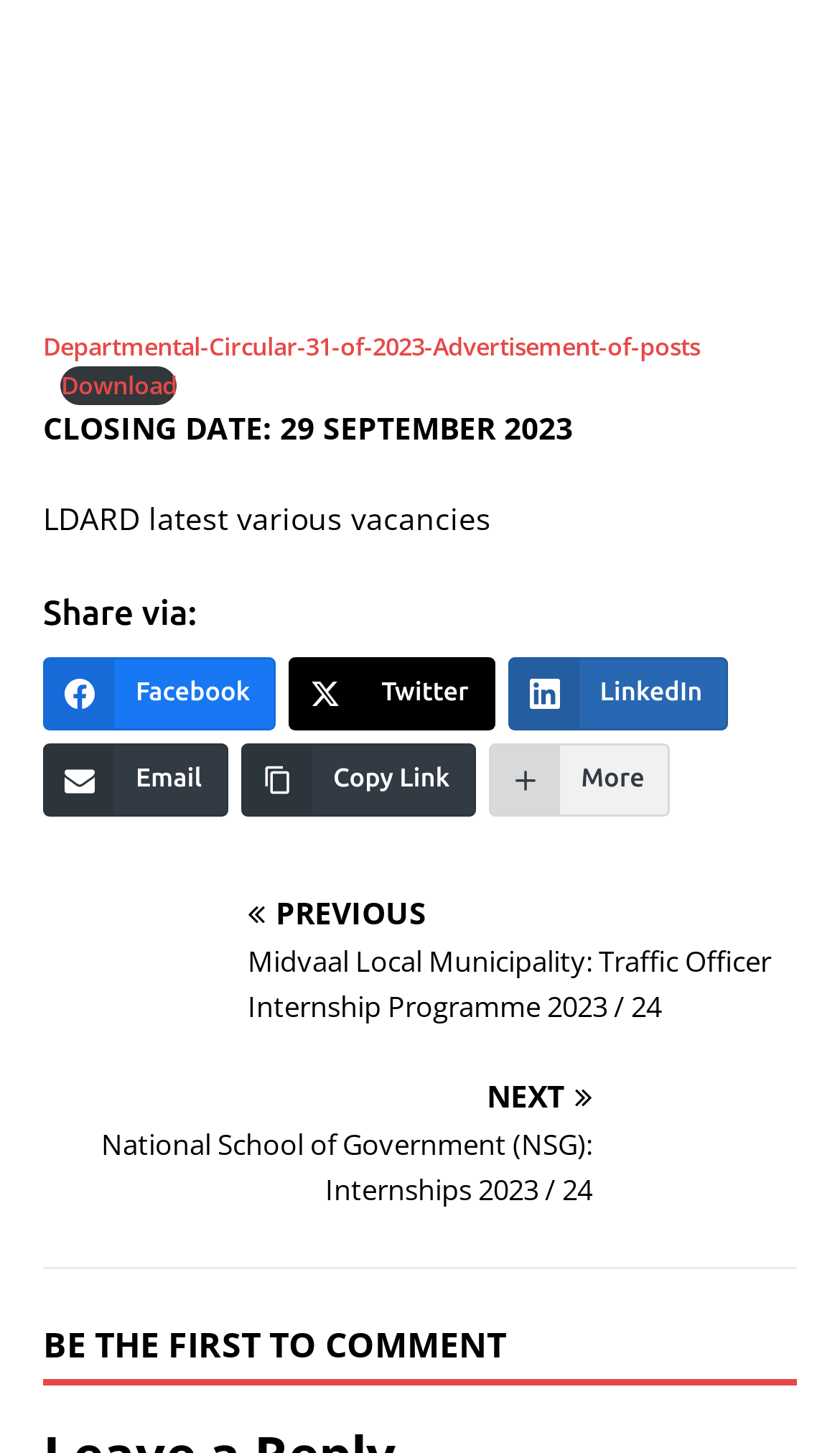What is the purpose of the 'Copy Link' button?
Examine the image closely and answer the question with as much detail as possible.

The purpose of the 'Copy Link' button can be inferred from its text content, which is 'Copy Link', and its location among the social media sharing links, suggesting that it allows users to copy the webpage link.